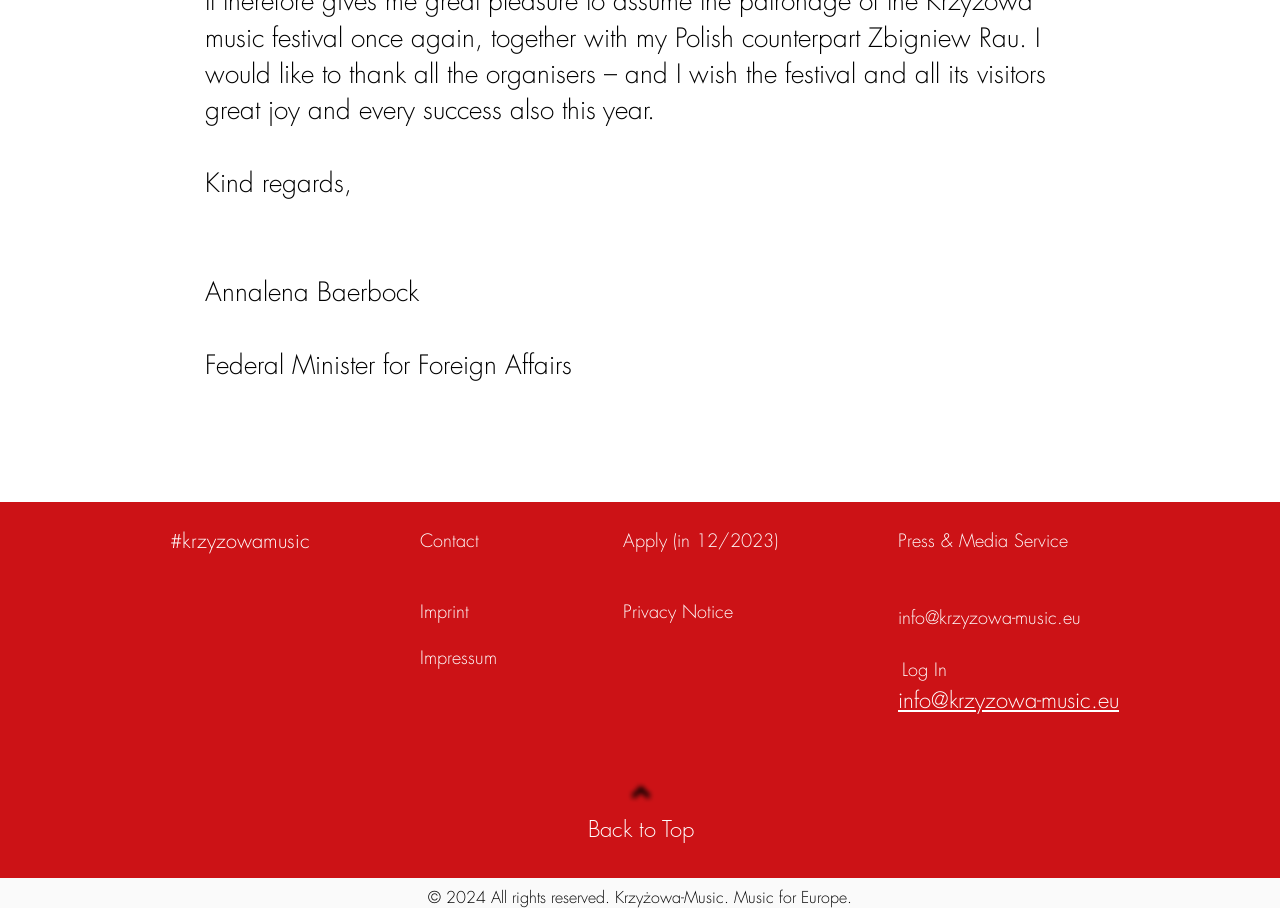Please give the bounding box coordinates of the area that should be clicked to fulfill the following instruction: "Click Contact". The coordinates should be in the format of four float numbers from 0 to 1, i.e., [left, top, right, bottom].

[0.328, 0.573, 0.447, 0.617]